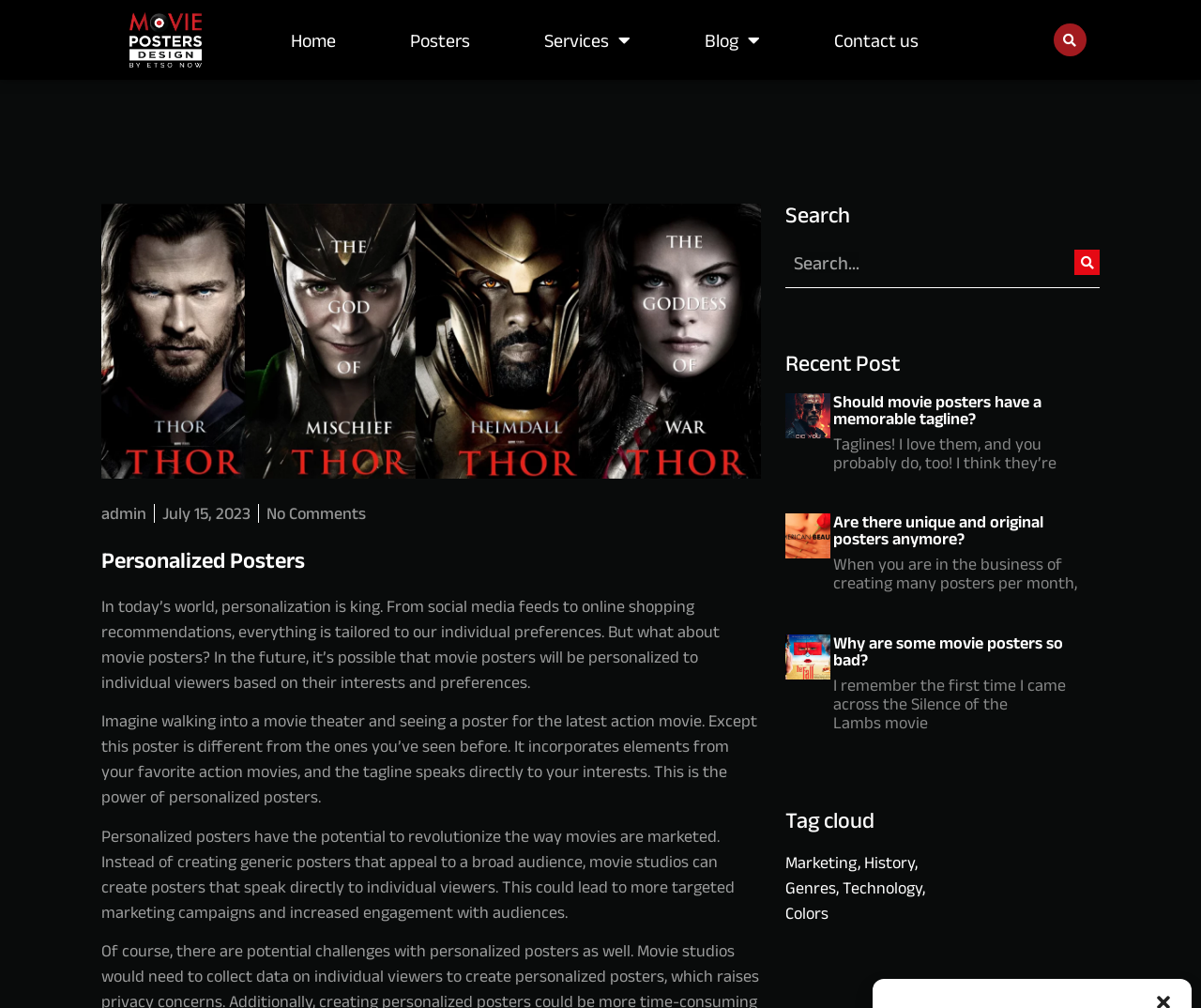How many recent posts are listed on this webpage?
Please provide a comprehensive answer based on the contents of the image.

By examining the webpage content, I found three recent posts listed, which are 'Should movie posters have a memorable tagline?', 'Are there unique and original posters anymore?', and 'Why are some movie posters so bad?'.